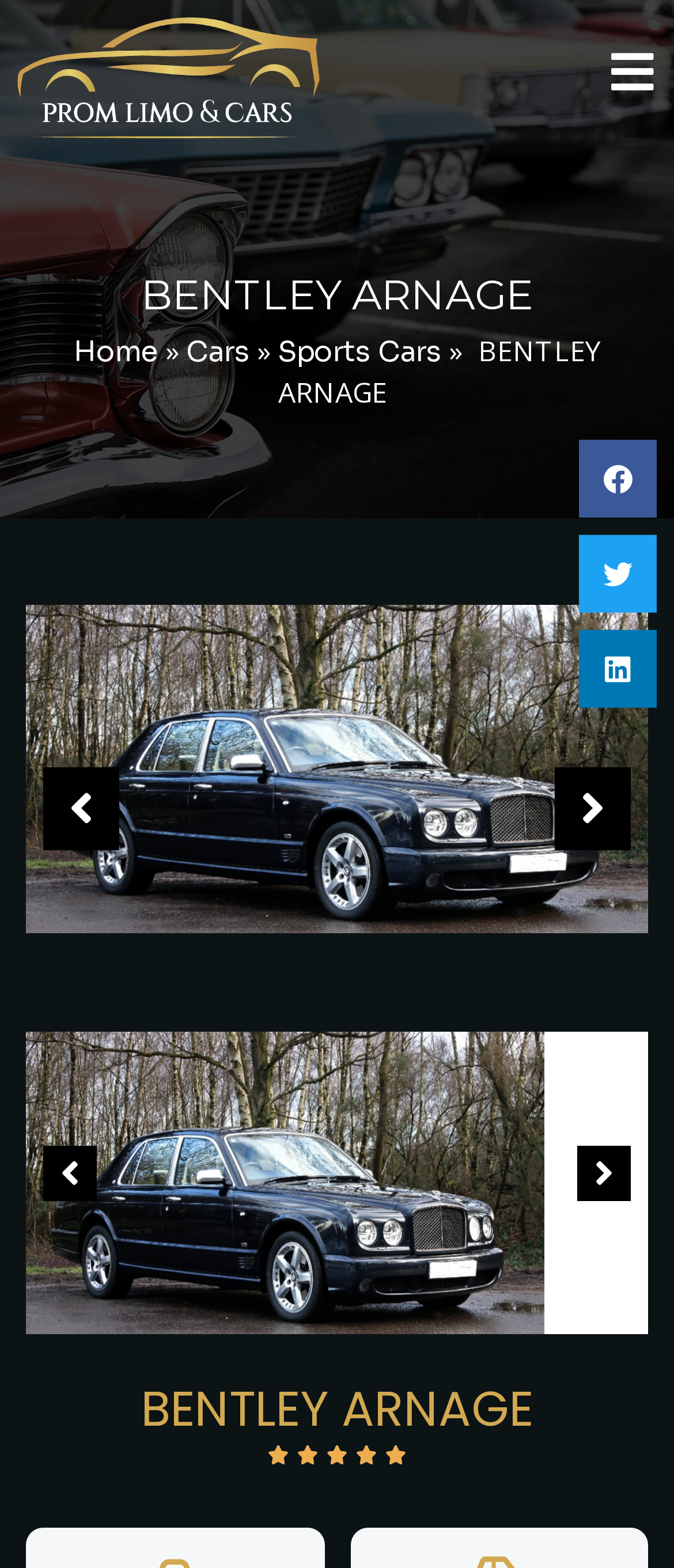Please determine the bounding box coordinates, formatted as (top-left x, top-left y, bottom-right x, bottom-right y), with all values as floating point numbers between 0 and 1. Identify the bounding box of the region described as: alt="Eastgate Jarman"

None